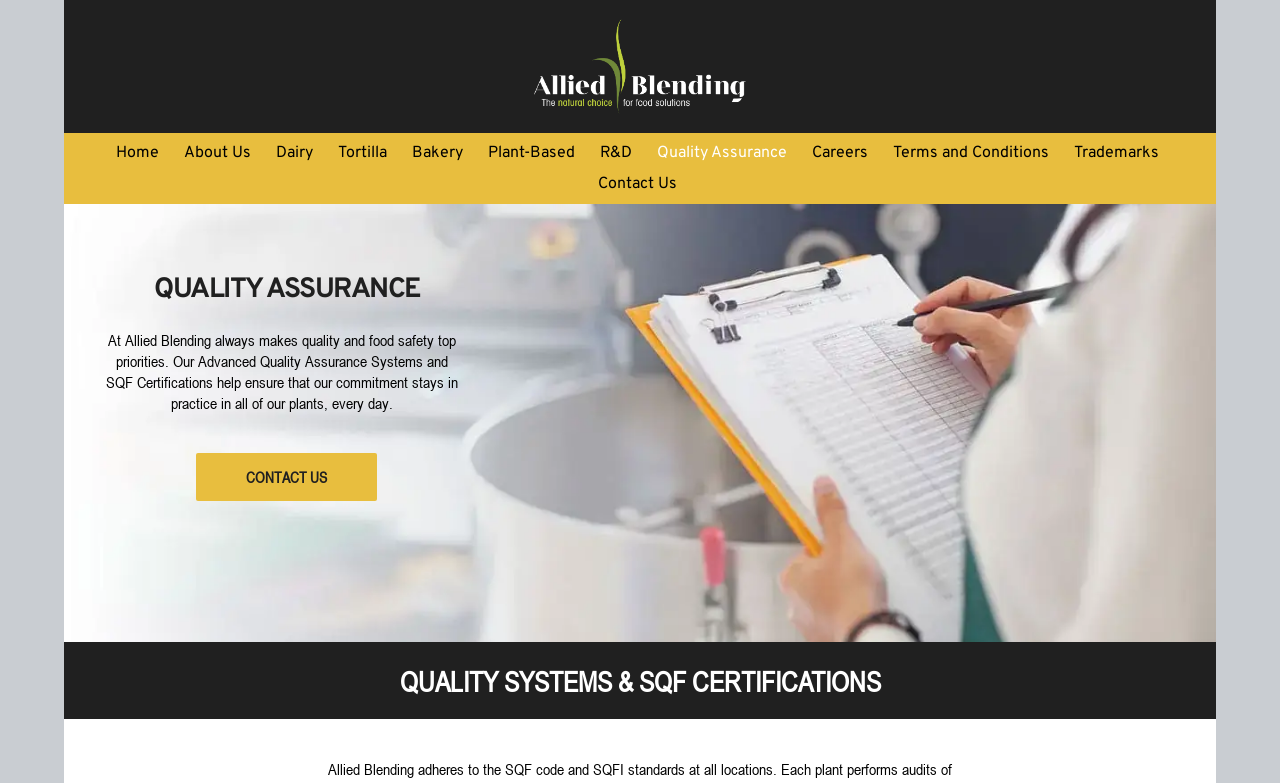Please identify the coordinates of the bounding box that should be clicked to fulfill this instruction: "check terms and conditions".

[0.694, 0.177, 0.827, 0.215]